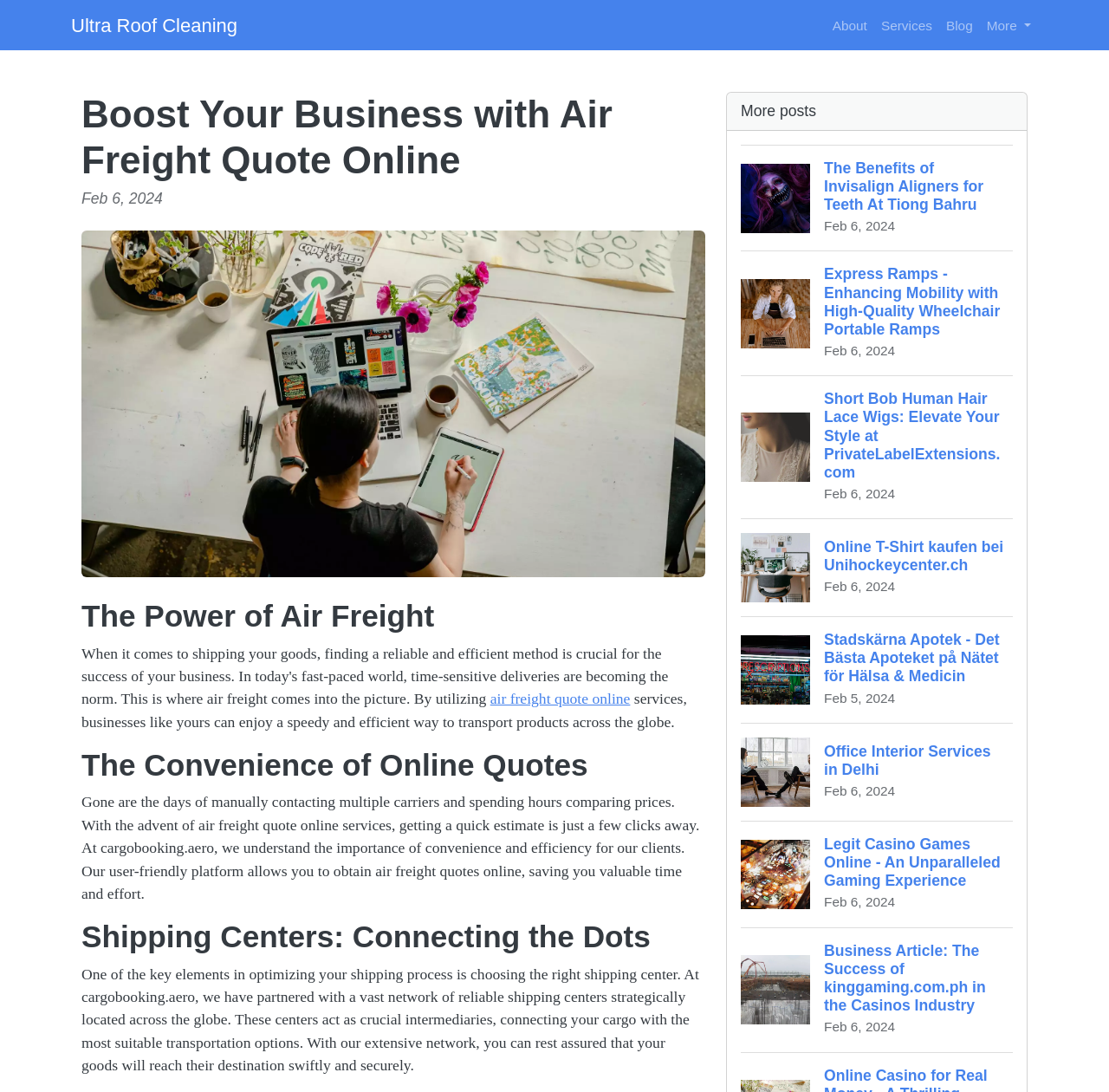Using the information shown in the image, answer the question with as much detail as possible: What is the advantage of using cargobooking.aero's platform?

According to the webpage, cargobooking.aero's user-friendly platform allows users to obtain air freight quotes online, saving them valuable time and effort. This is mentioned in the section 'The Convenience of Online Quotes'.